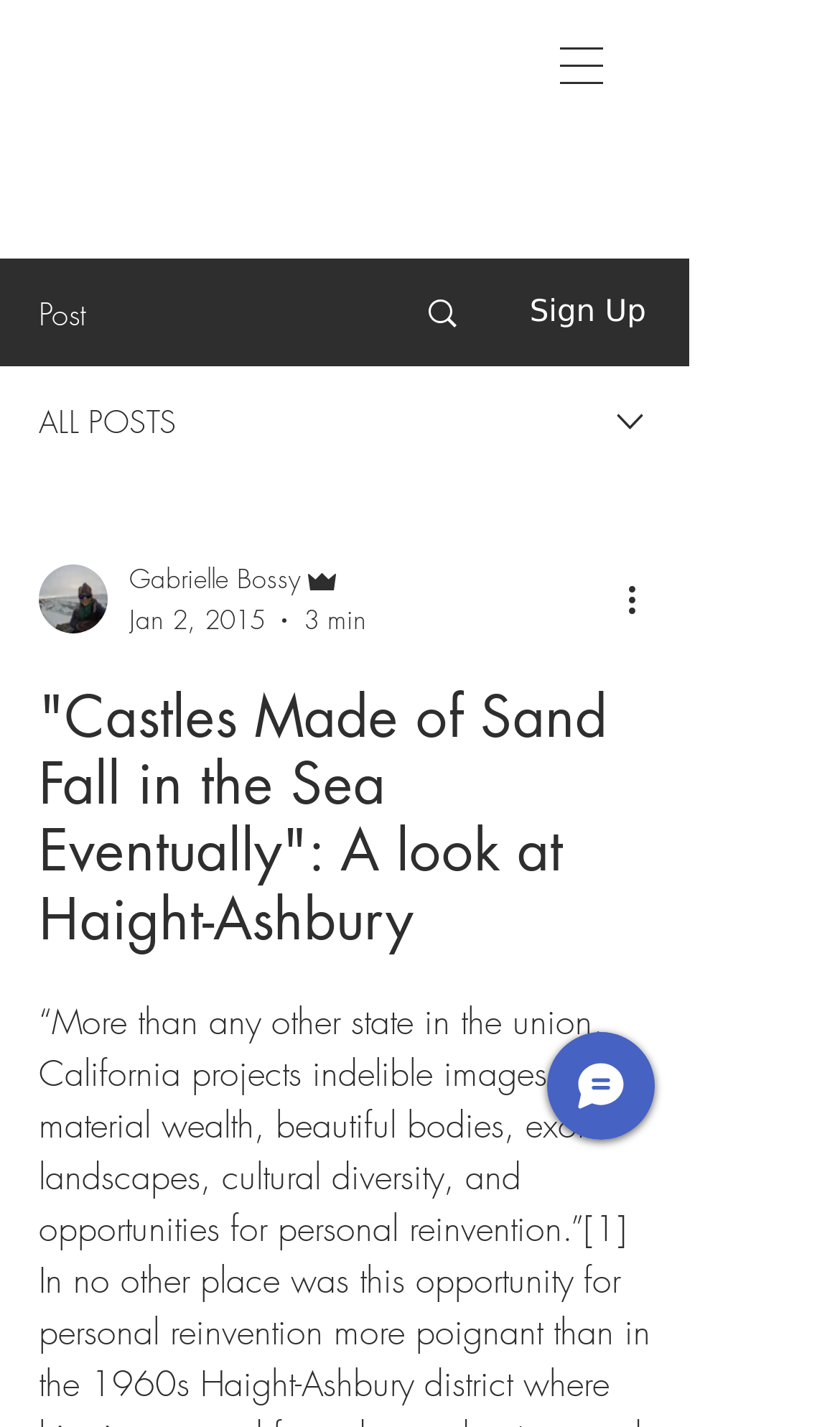Generate the text content of the main heading of the webpage.

"Castles Made of Sand Fall in the Sea Eventually": A look at Haight-Ashbury